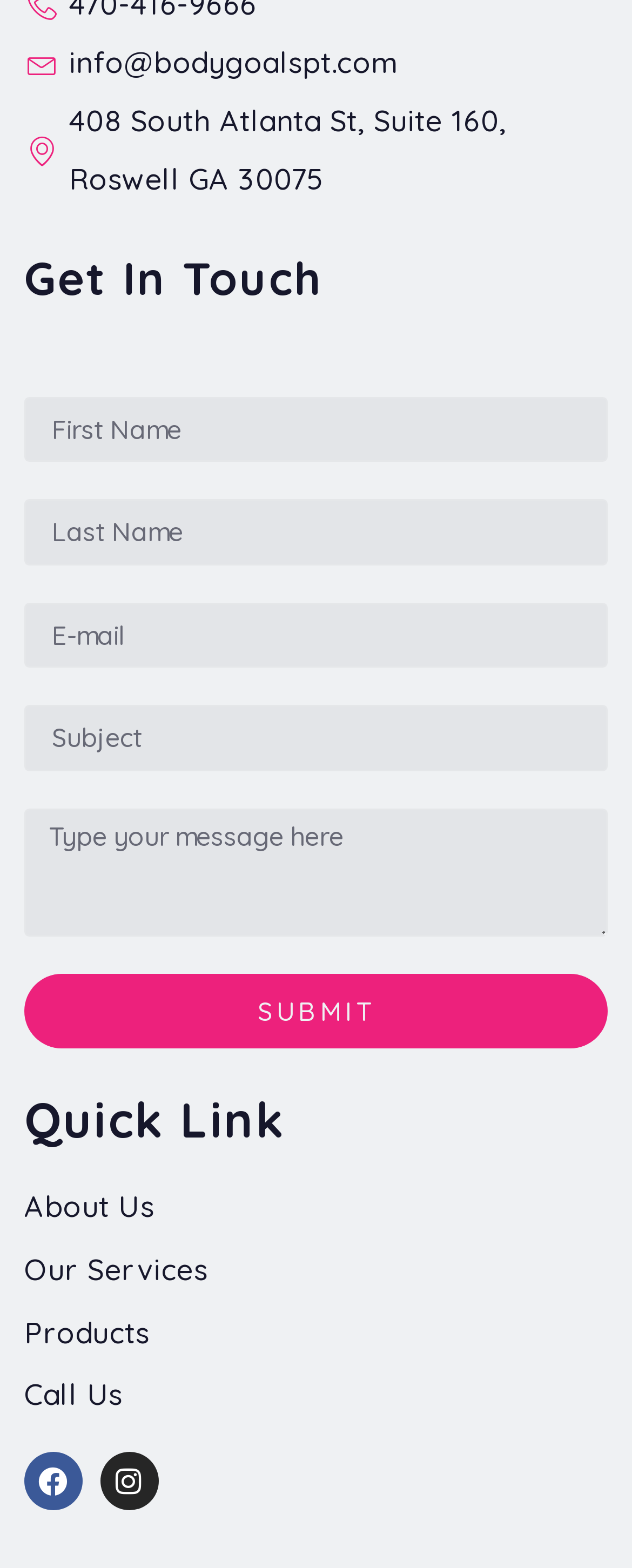Use a single word or phrase to answer the following:
How many textboxes are there in the contact form?

5